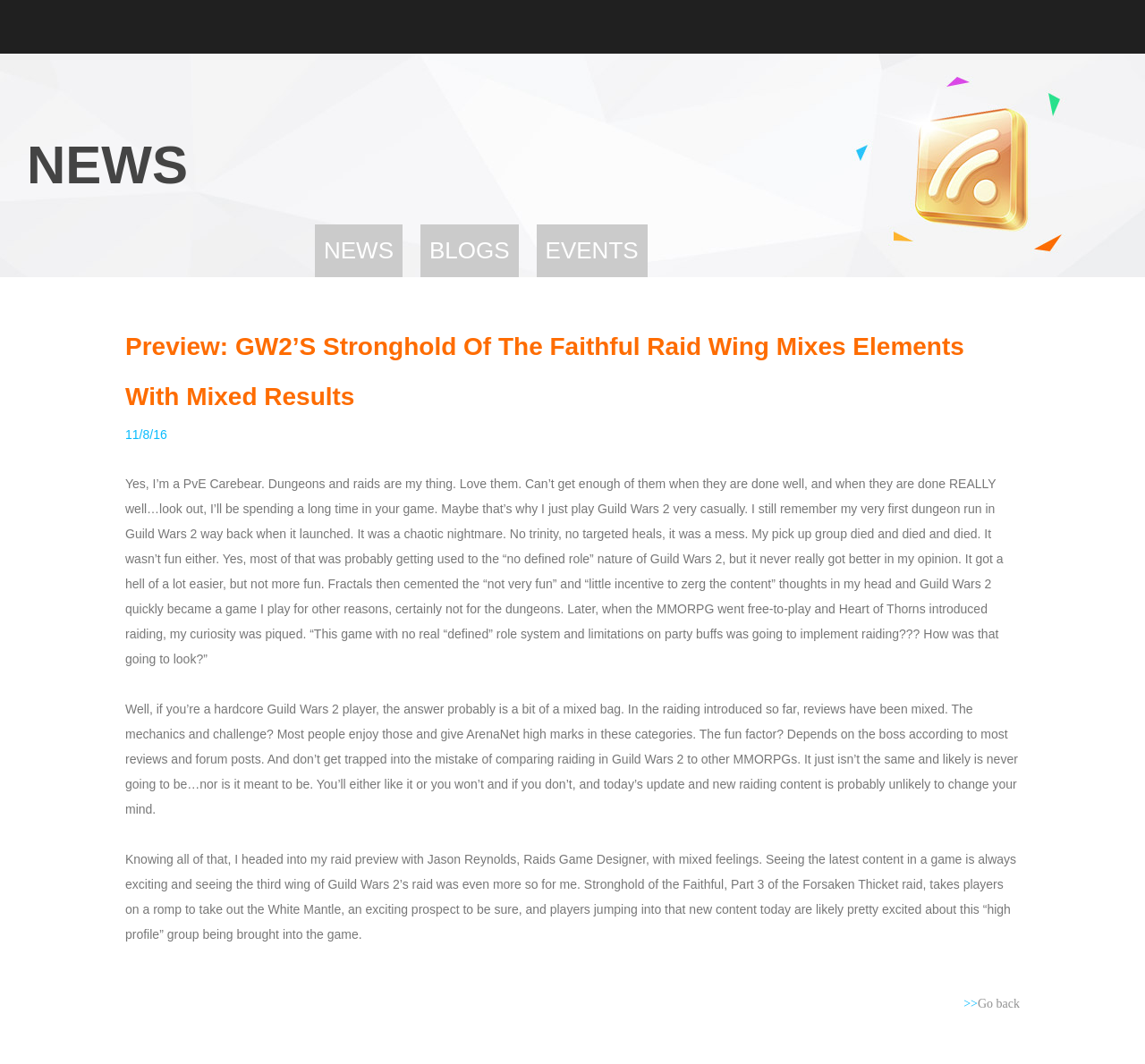Please identify the bounding box coordinates of the clickable area that will allow you to execute the instruction: "Go back to the previous page".

[0.842, 0.932, 0.891, 0.955]